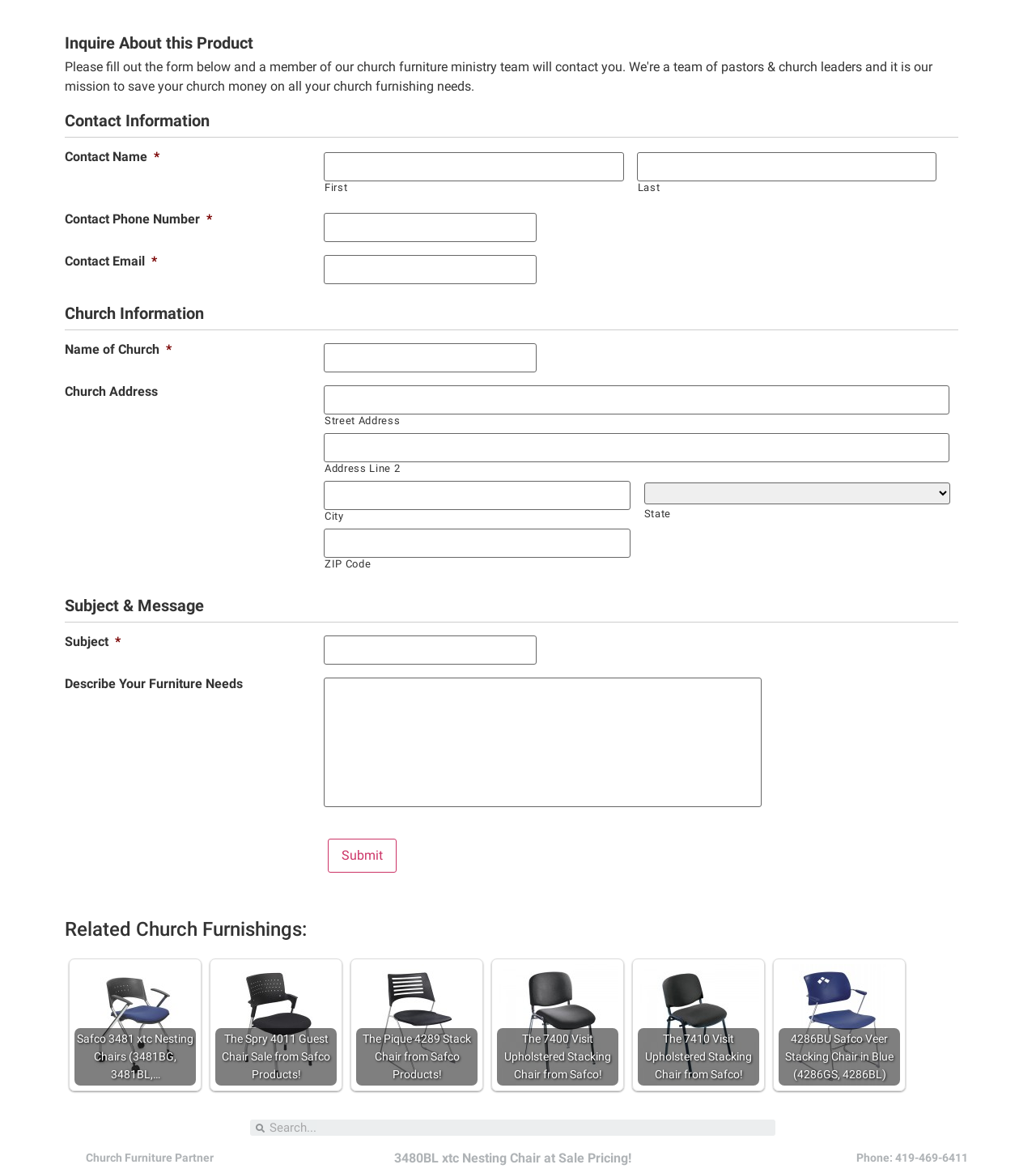Can you find the bounding box coordinates for the element to click on to achieve the instruction: "Search for something"?

[0.255, 0.955, 0.748, 0.968]